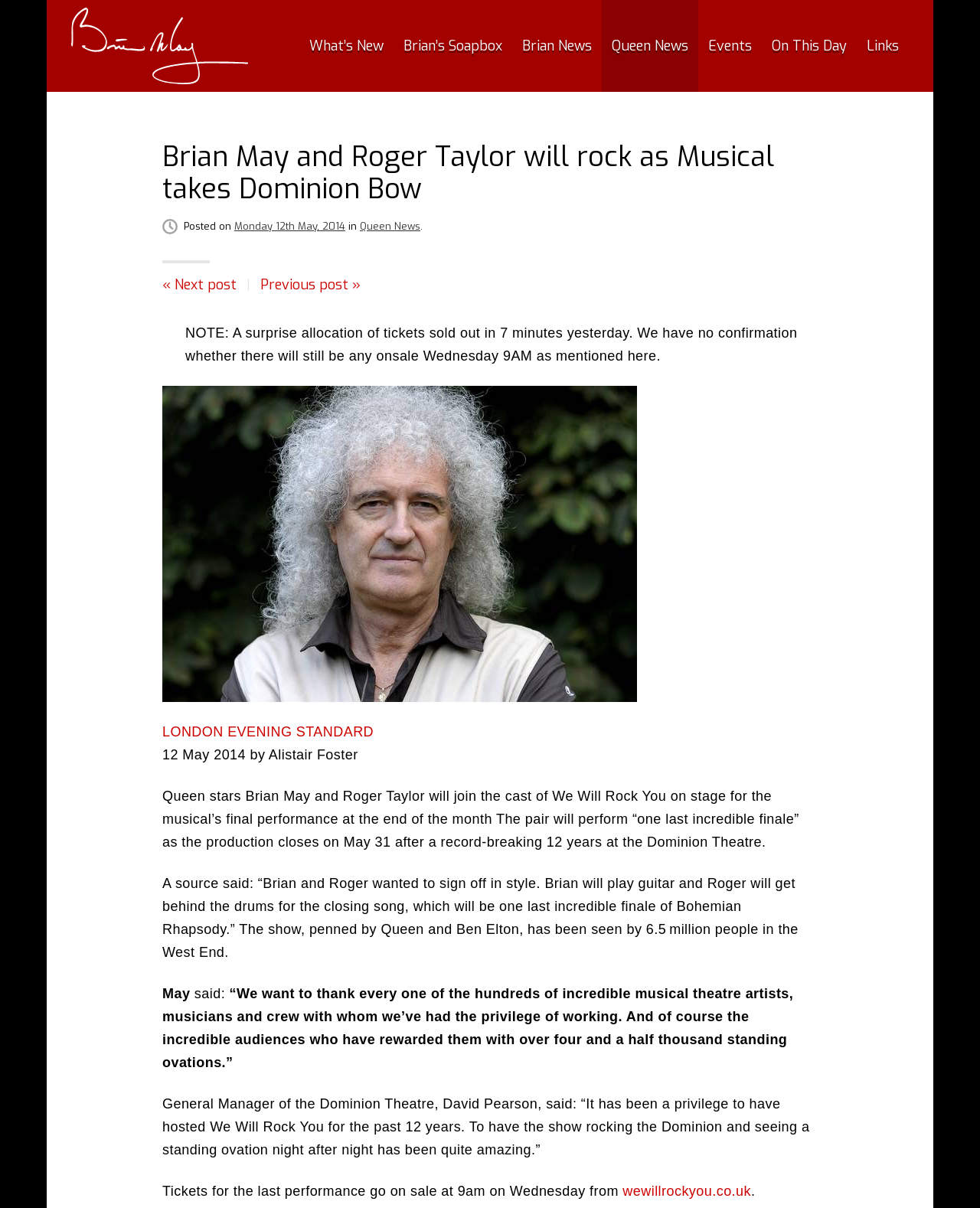Show the bounding box coordinates for the HTML element described as: "Monday 12th May, 2014".

[0.239, 0.182, 0.352, 0.193]